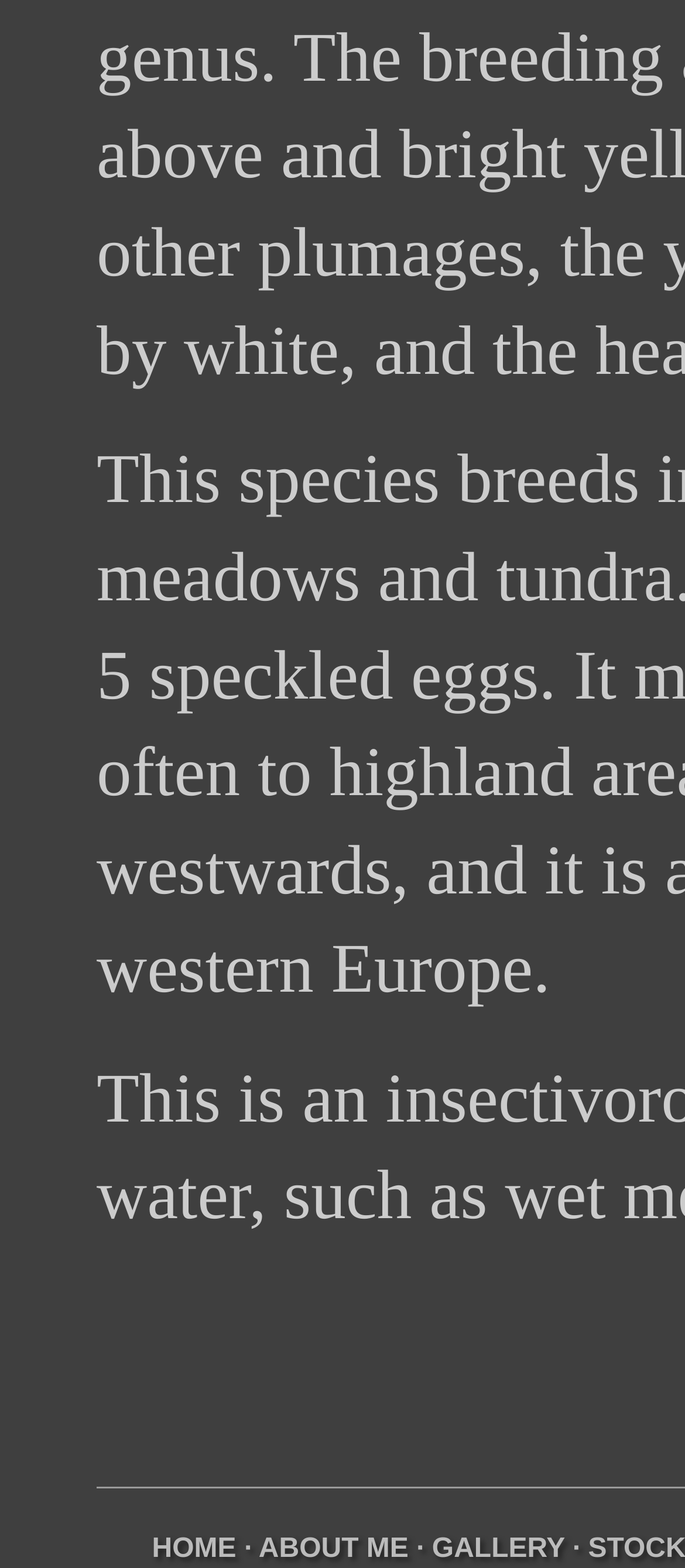Based on the element description: "GALLERY", identify the UI element and provide its bounding box coordinates. Use four float numbers between 0 and 1, [left, top, right, bottom].

[0.631, 0.979, 0.824, 0.998]